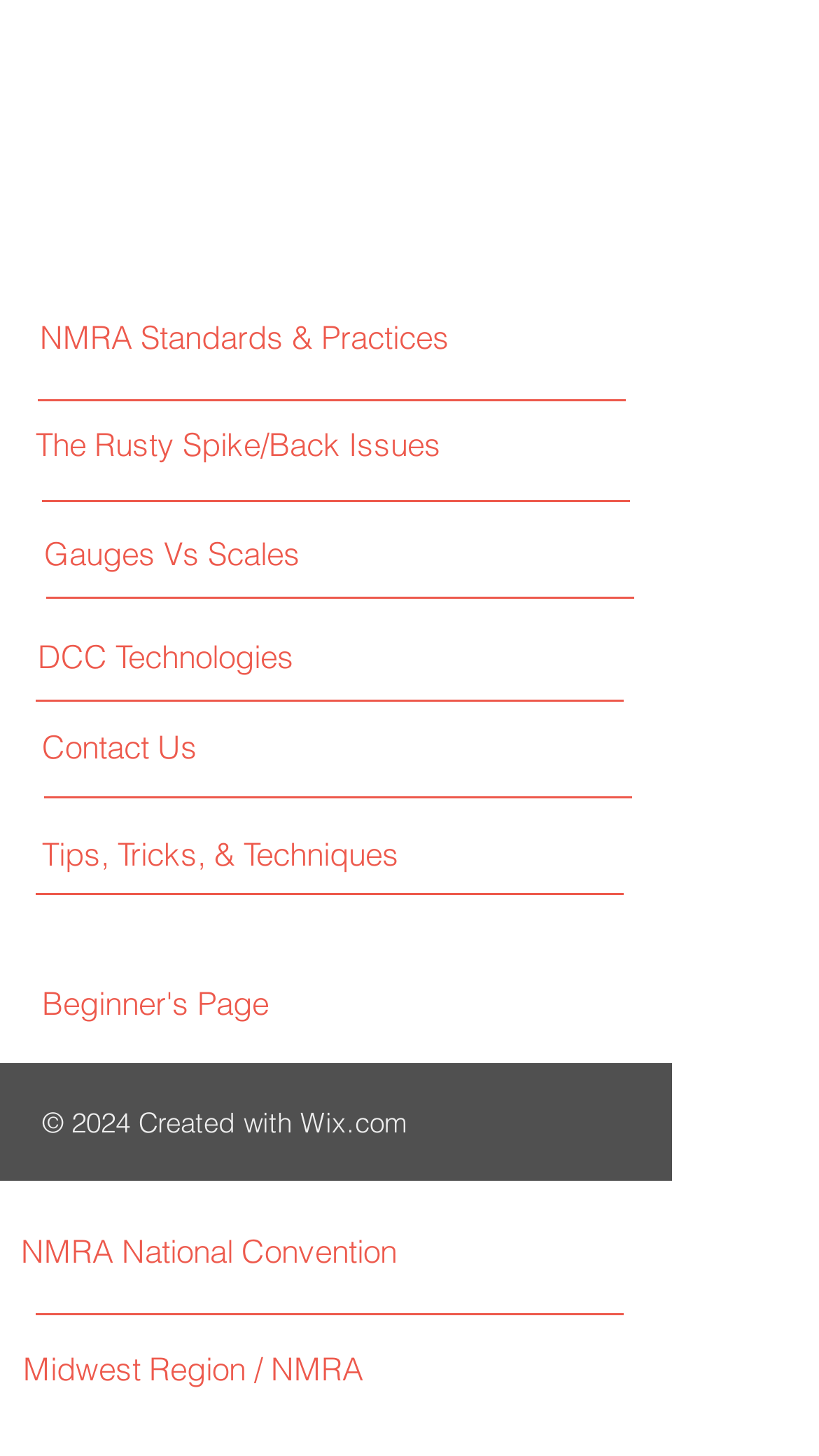Please identify the bounding box coordinates of the element's region that should be clicked to execute the following instruction: "Contact Us". The bounding box coordinates must be four float numbers between 0 and 1, i.e., [left, top, right, bottom].

[0.051, 0.497, 0.772, 0.528]